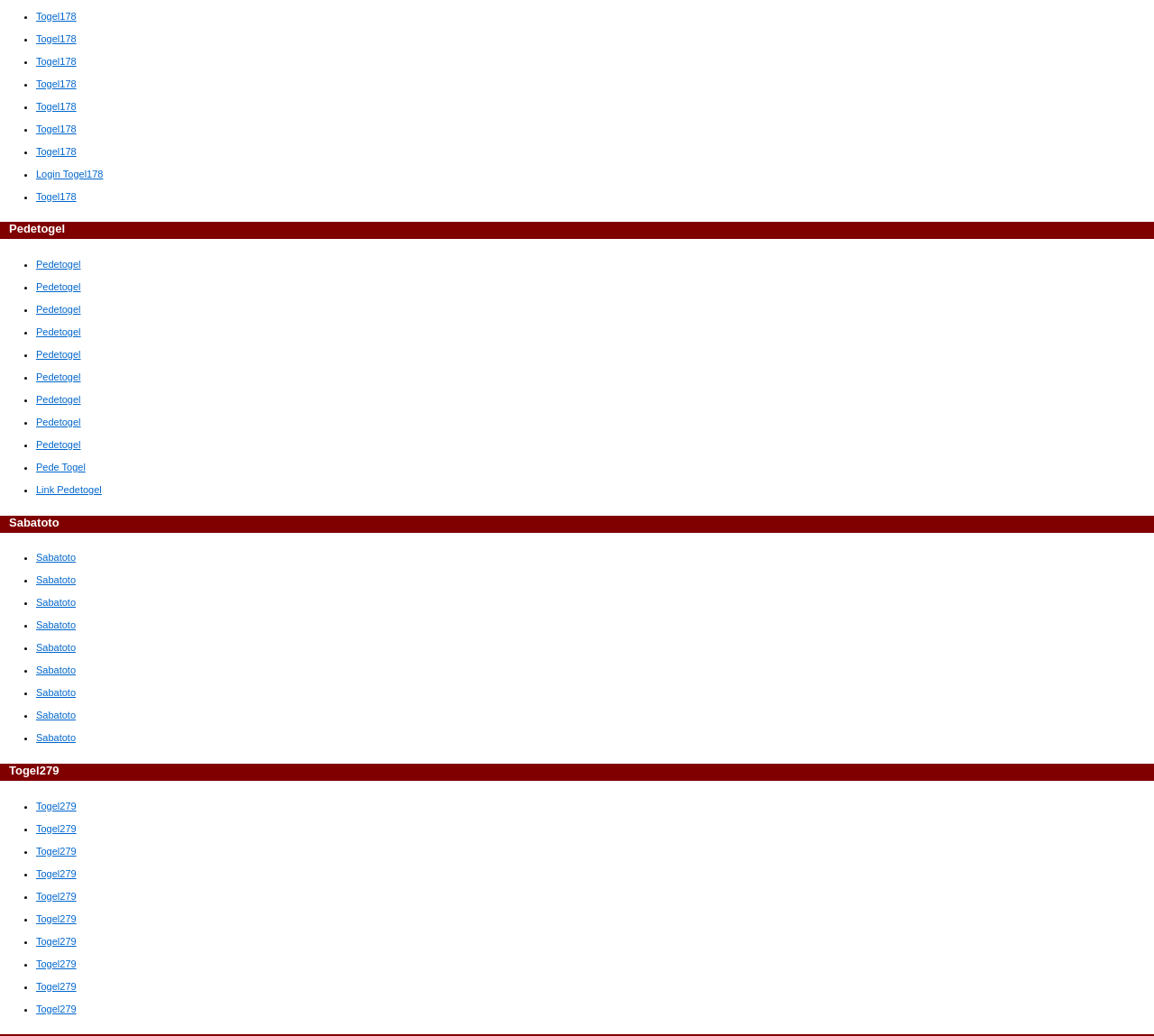How many list markers are on the webpage?
Based on the image content, provide your answer in one word or a short phrase.

63